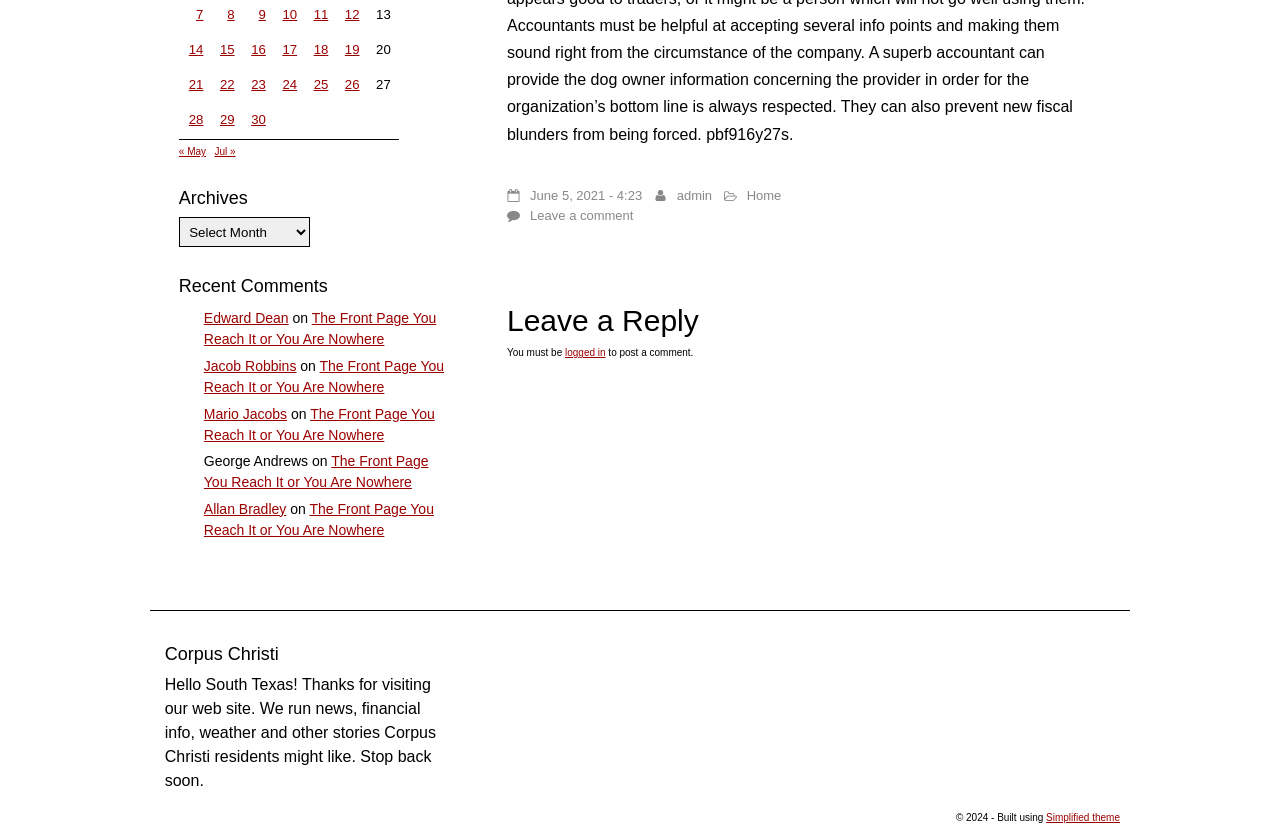Based on the element description: "Home", identify the UI element and provide its bounding box coordinates. Use four float numbers between 0 and 1, [left, top, right, bottom].

None